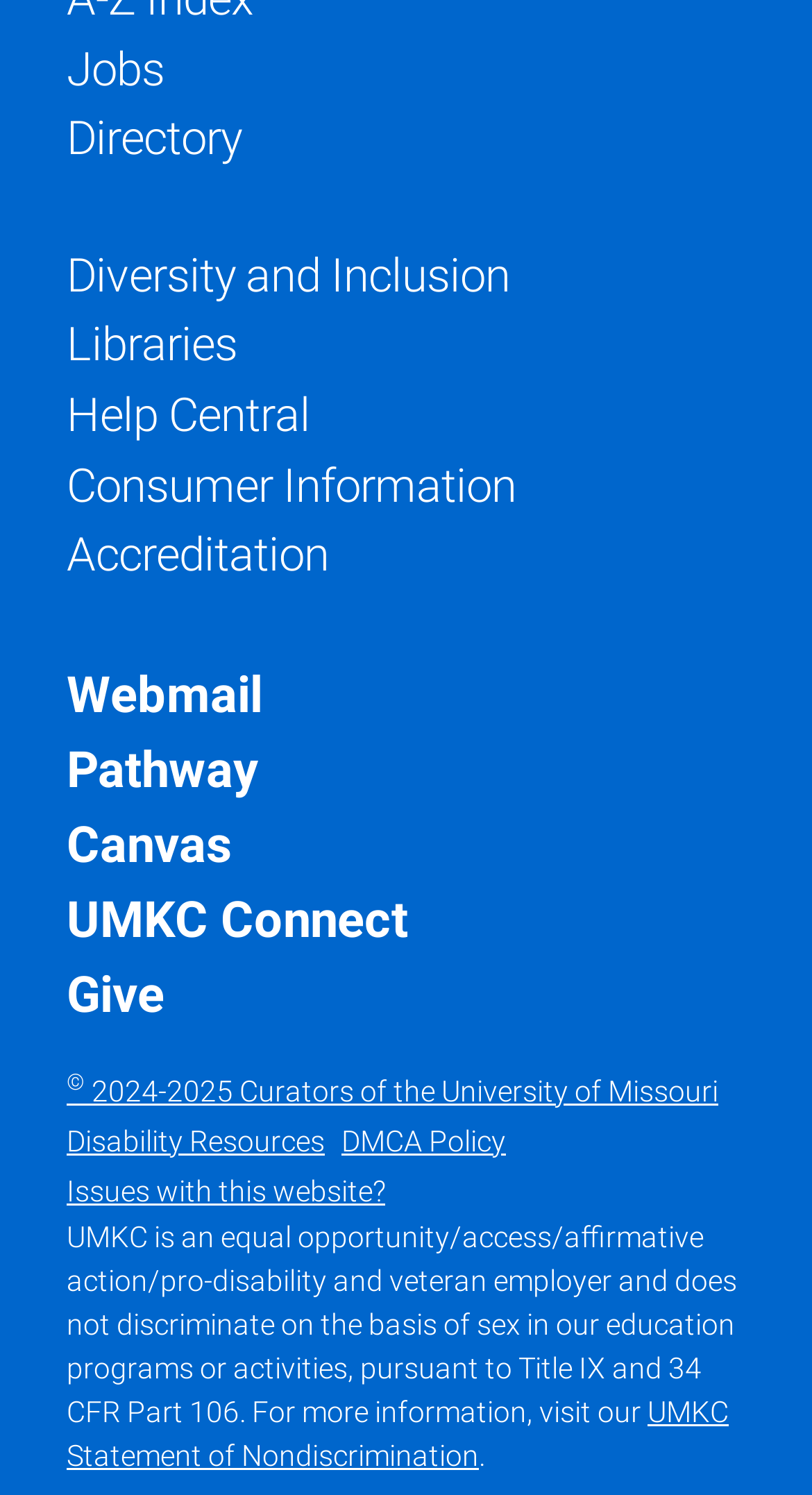Provide the bounding box coordinates for the area that should be clicked to complete the instruction: "Access Canvas".

[0.082, 0.546, 0.285, 0.585]